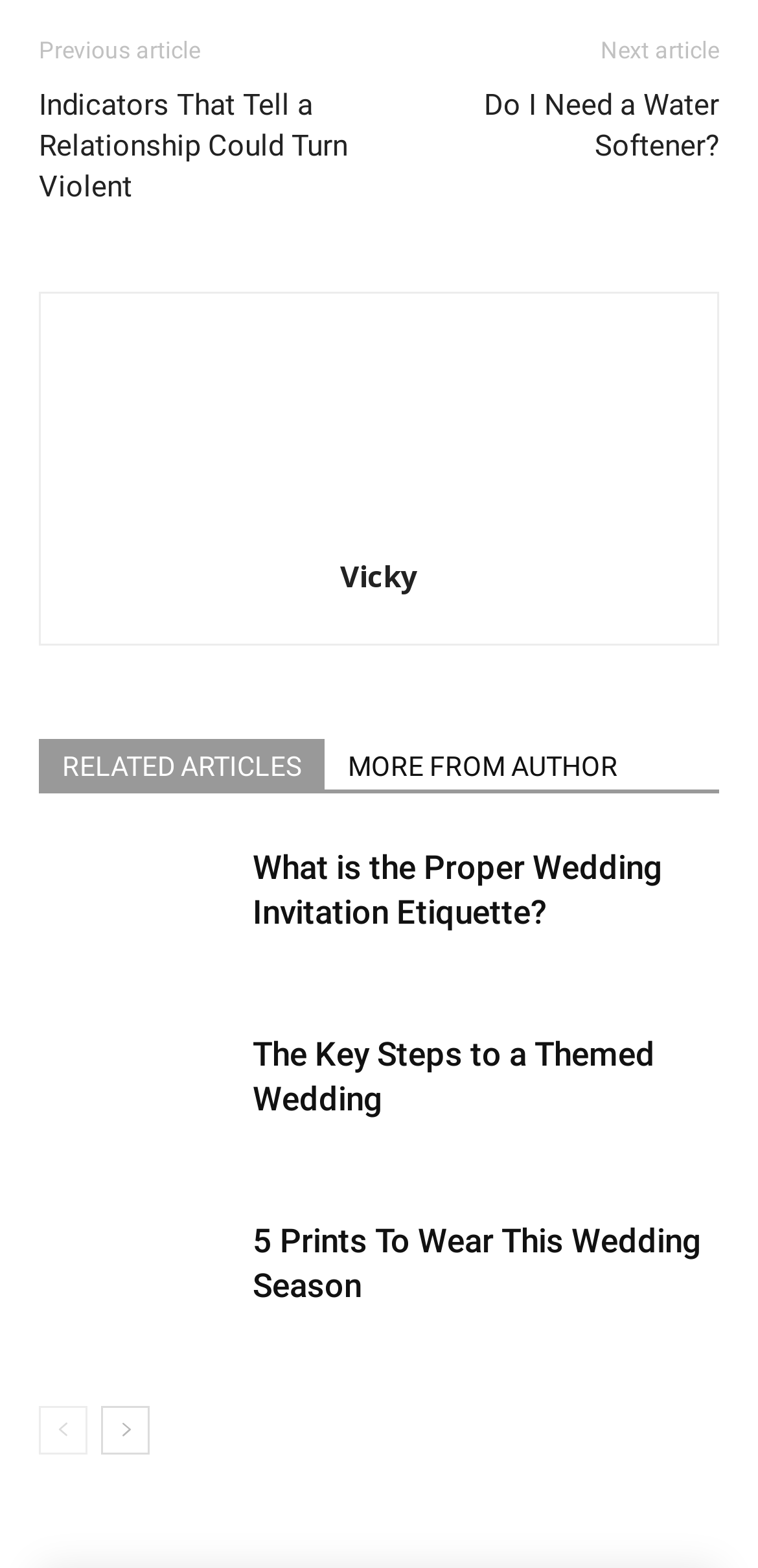Locate the bounding box coordinates of the UI element described by: "MENU MENU". The bounding box coordinates should consist of four float numbers between 0 and 1, i.e., [left, top, right, bottom].

None